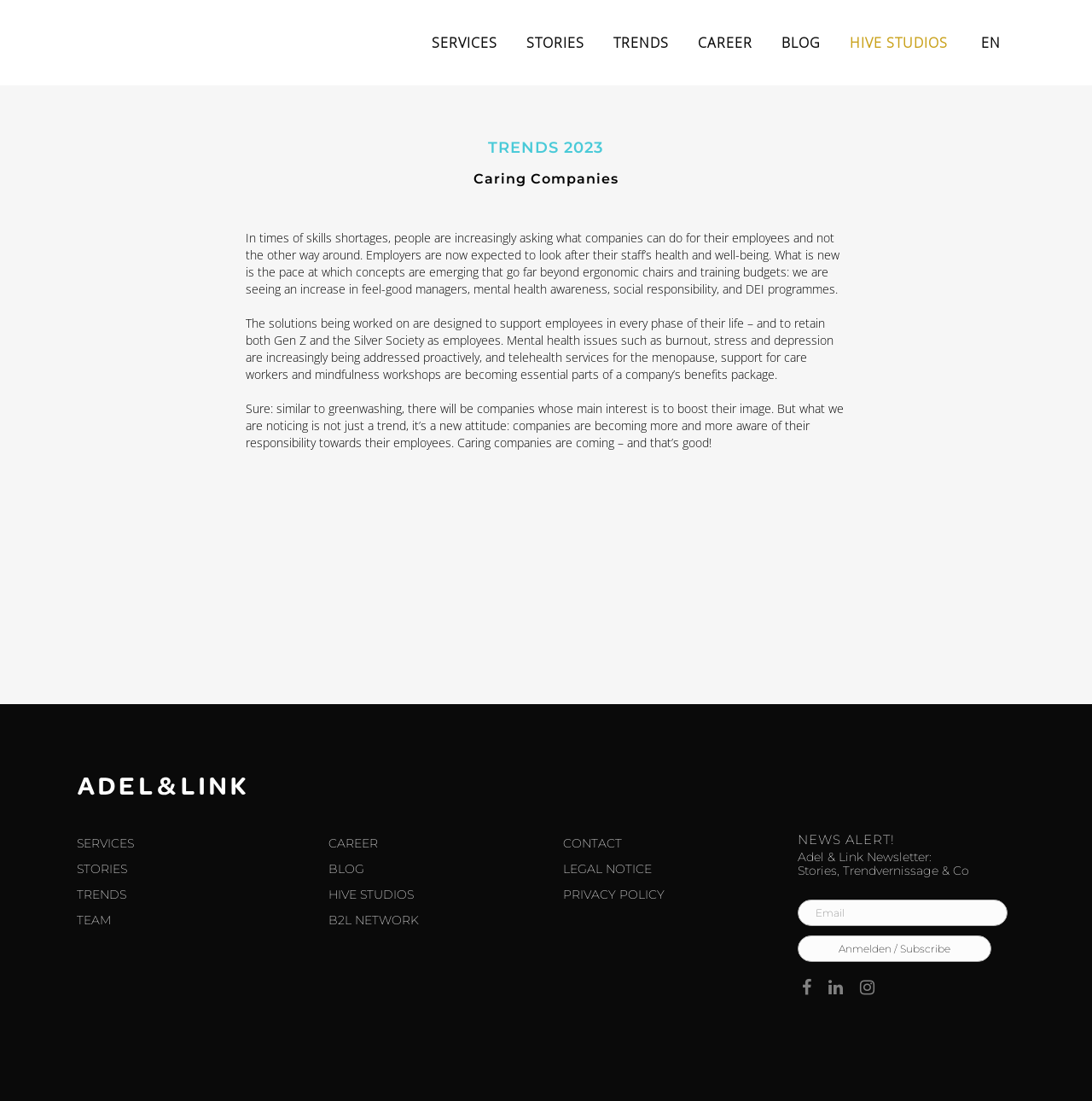Show the bounding box coordinates for the HTML element as described: "value="Anmelden / Subscribe"".

[0.73, 0.85, 0.908, 0.874]